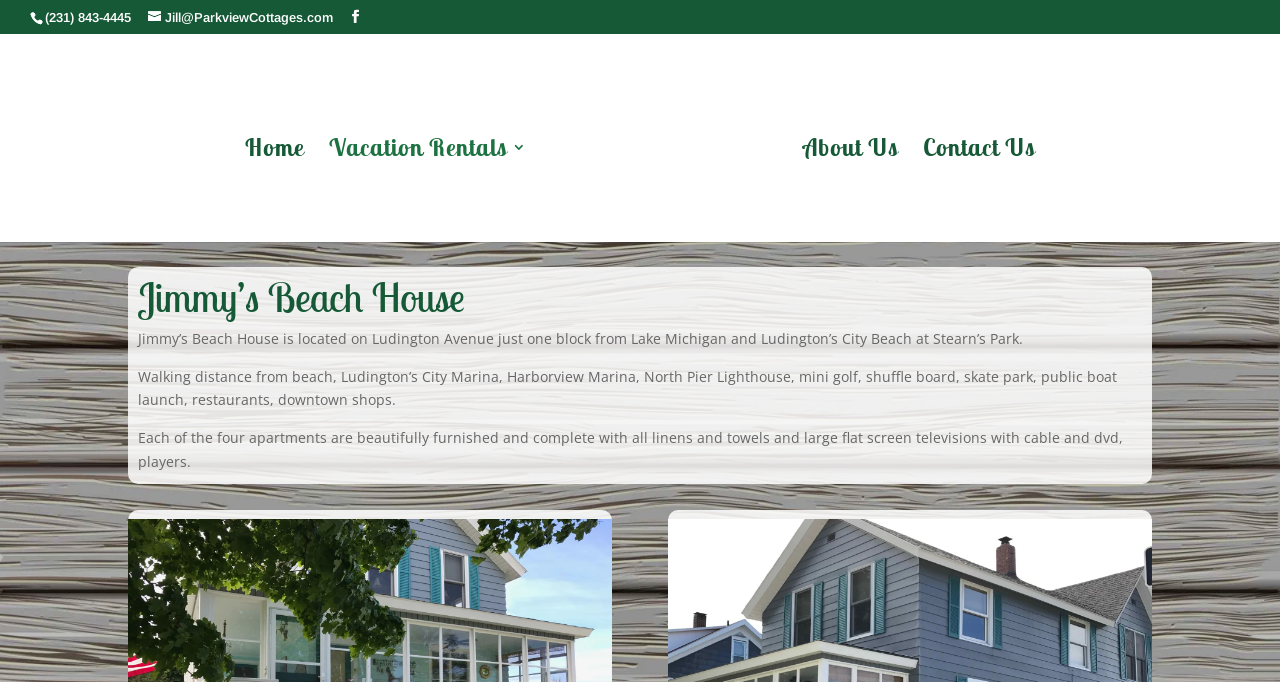Determine the bounding box for the UI element as described: "Contact Us". The coordinates should be represented as four float numbers between 0 and 1, formatted as [left, top, right, bottom].

[0.721, 0.206, 0.809, 0.355]